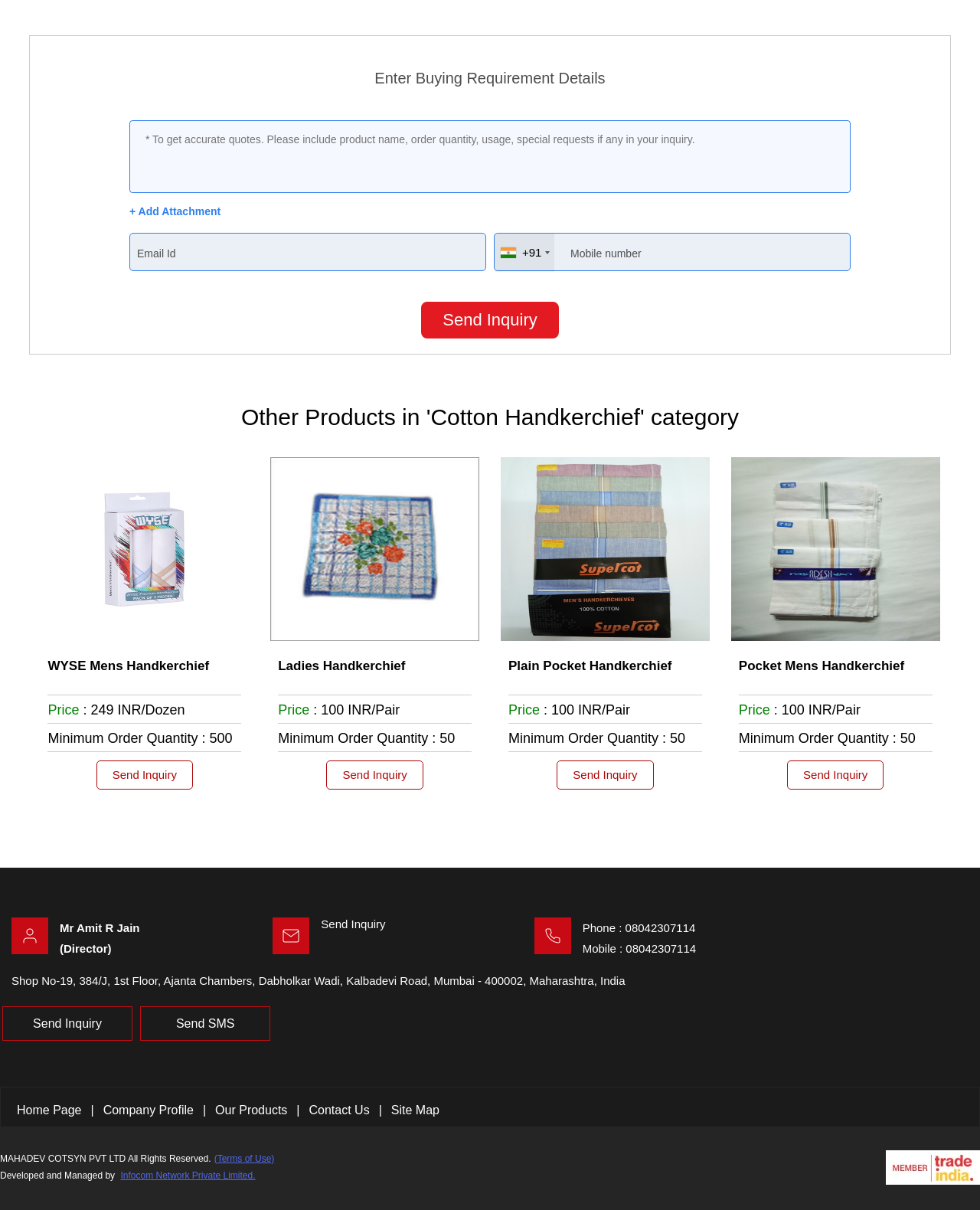Indicate the bounding box coordinates of the clickable region to achieve the following instruction: "Add attachment."

[0.132, 0.169, 0.225, 0.18]